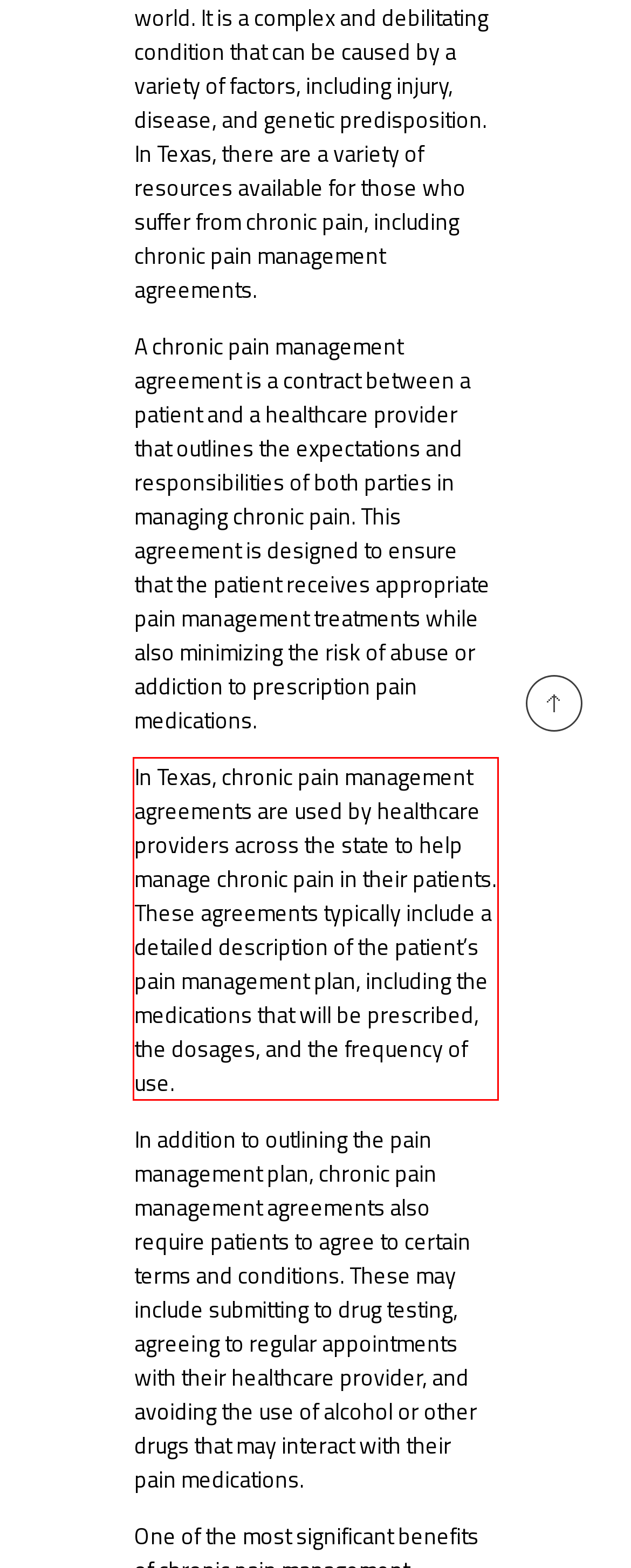Please perform OCR on the text within the red rectangle in the webpage screenshot and return the text content.

In Texas, chronic pain management agreements are used by healthcare providers across the state to help manage chronic pain in their patients. These agreements typically include a detailed description of the patient’s pain management plan, including the medications that will be prescribed, the dosages, and the frequency of use.